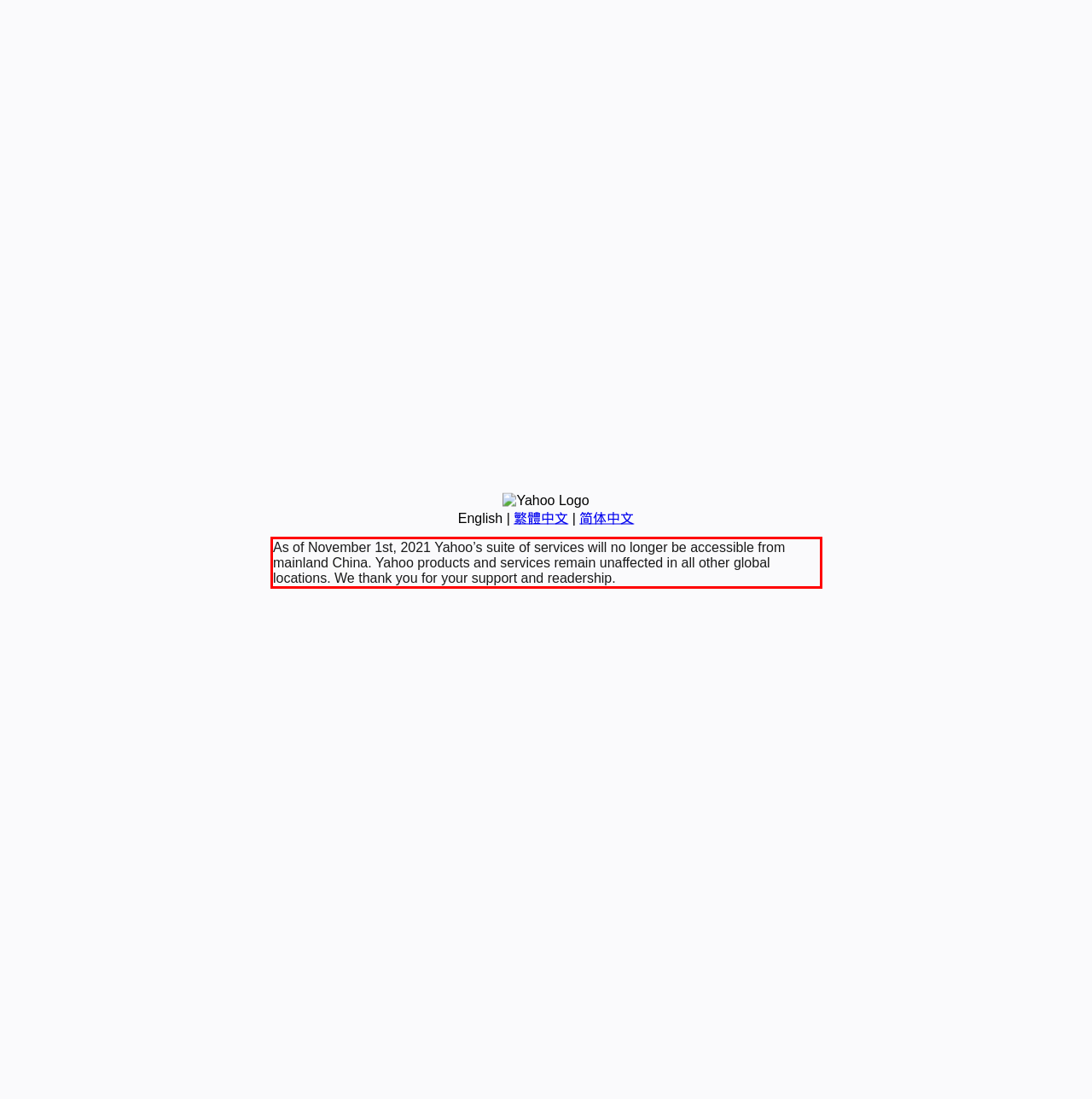You are looking at a screenshot of a webpage with a red rectangle bounding box. Use OCR to identify and extract the text content found inside this red bounding box.

As of November 1st, 2021 Yahoo’s suite of services will no longer be accessible from mainland China. Yahoo products and services remain unaffected in all other global locations. We thank you for your support and readership.